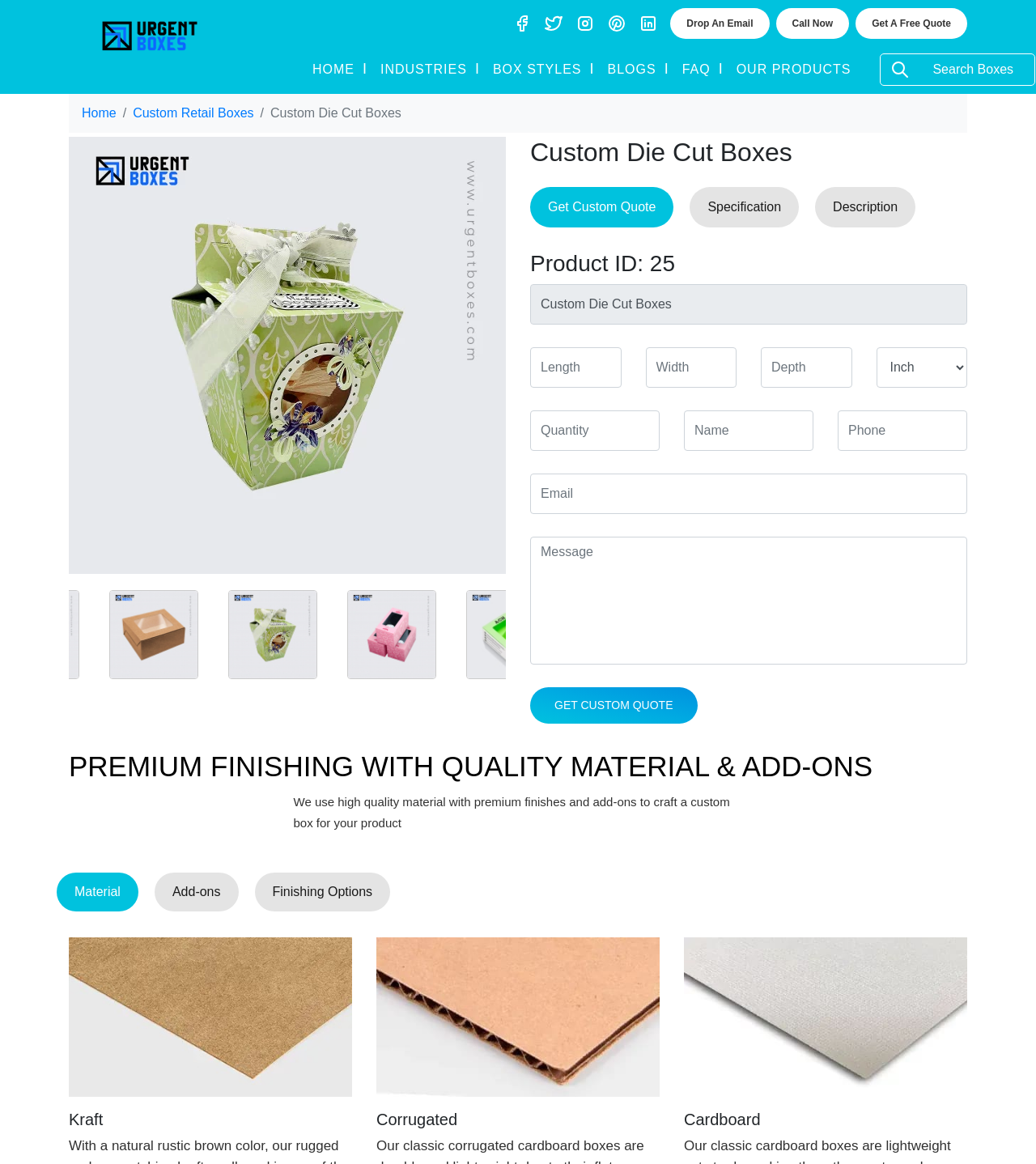Kindly determine the bounding box coordinates for the clickable area to achieve the given instruction: "Enter the length in the input field".

[0.512, 0.298, 0.6, 0.333]